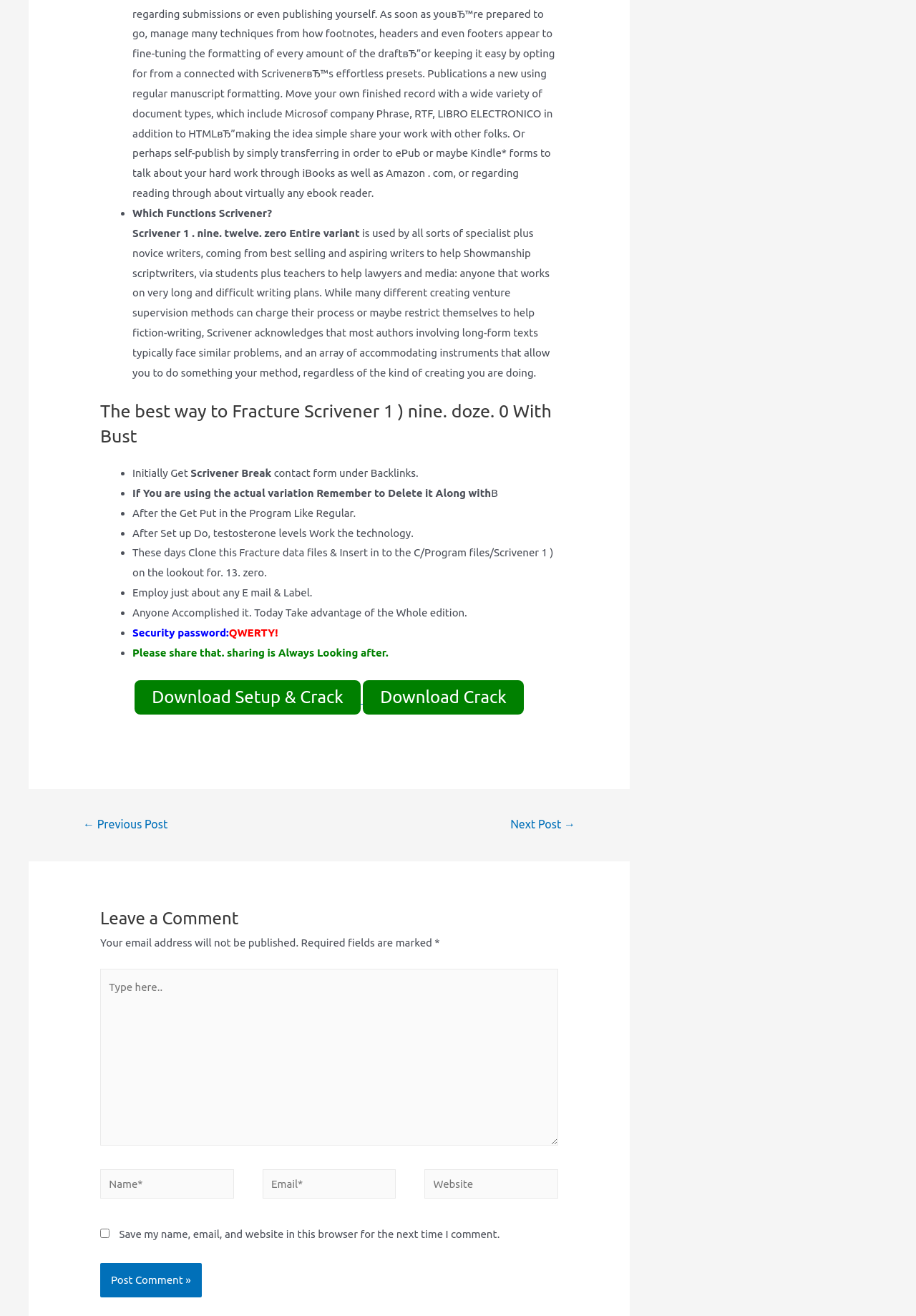Determine the bounding box coordinates for the area you should click to complete the following instruction: "Go to previous post".

[0.072, 0.617, 0.202, 0.637]